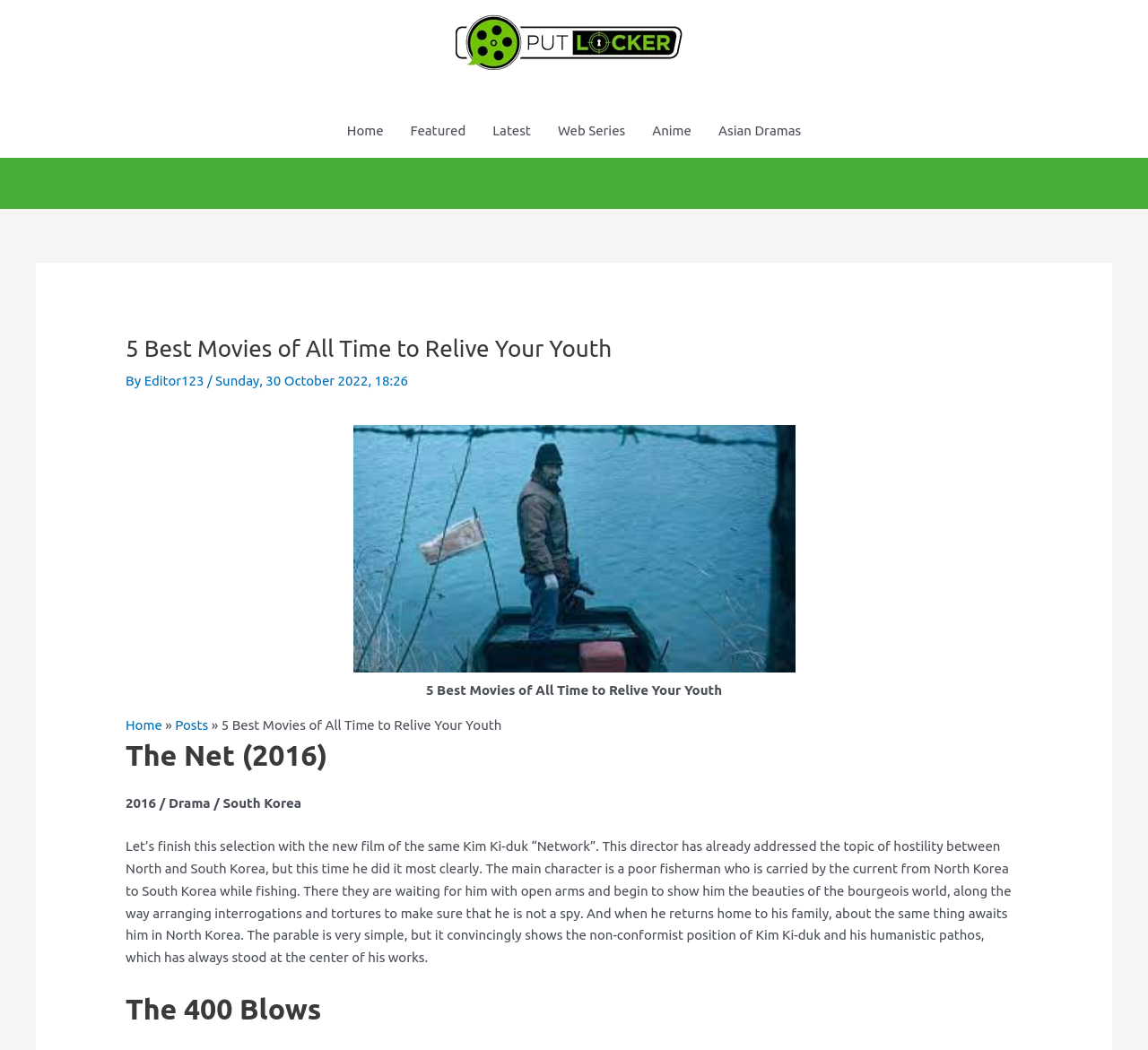Please answer the following question using a single word or phrase: 
What is the name of the first movie mentioned?

The Net